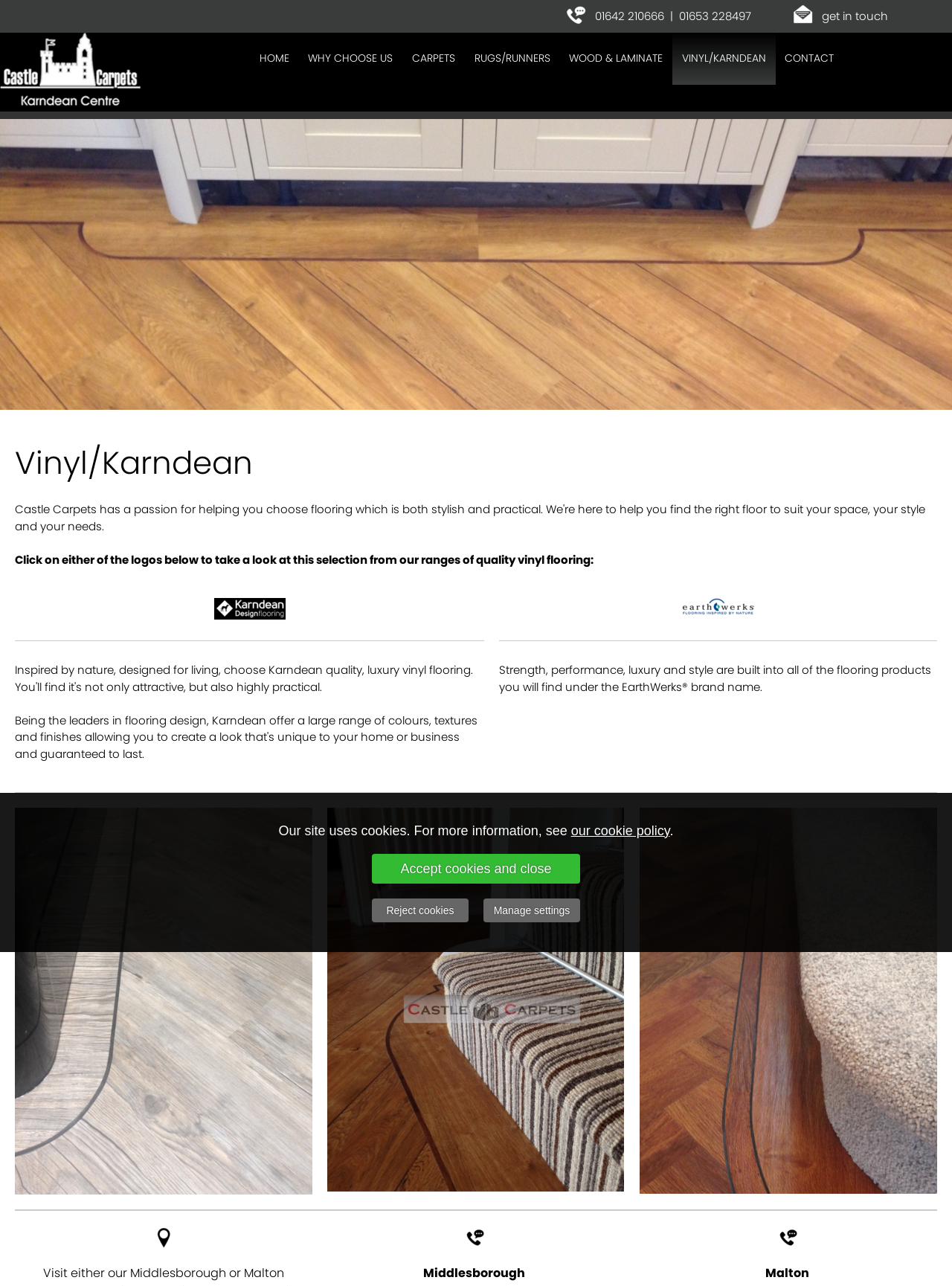Provide the bounding box coordinates of the UI element that matches the description: "Accept cookies and close".

[0.391, 0.664, 0.609, 0.687]